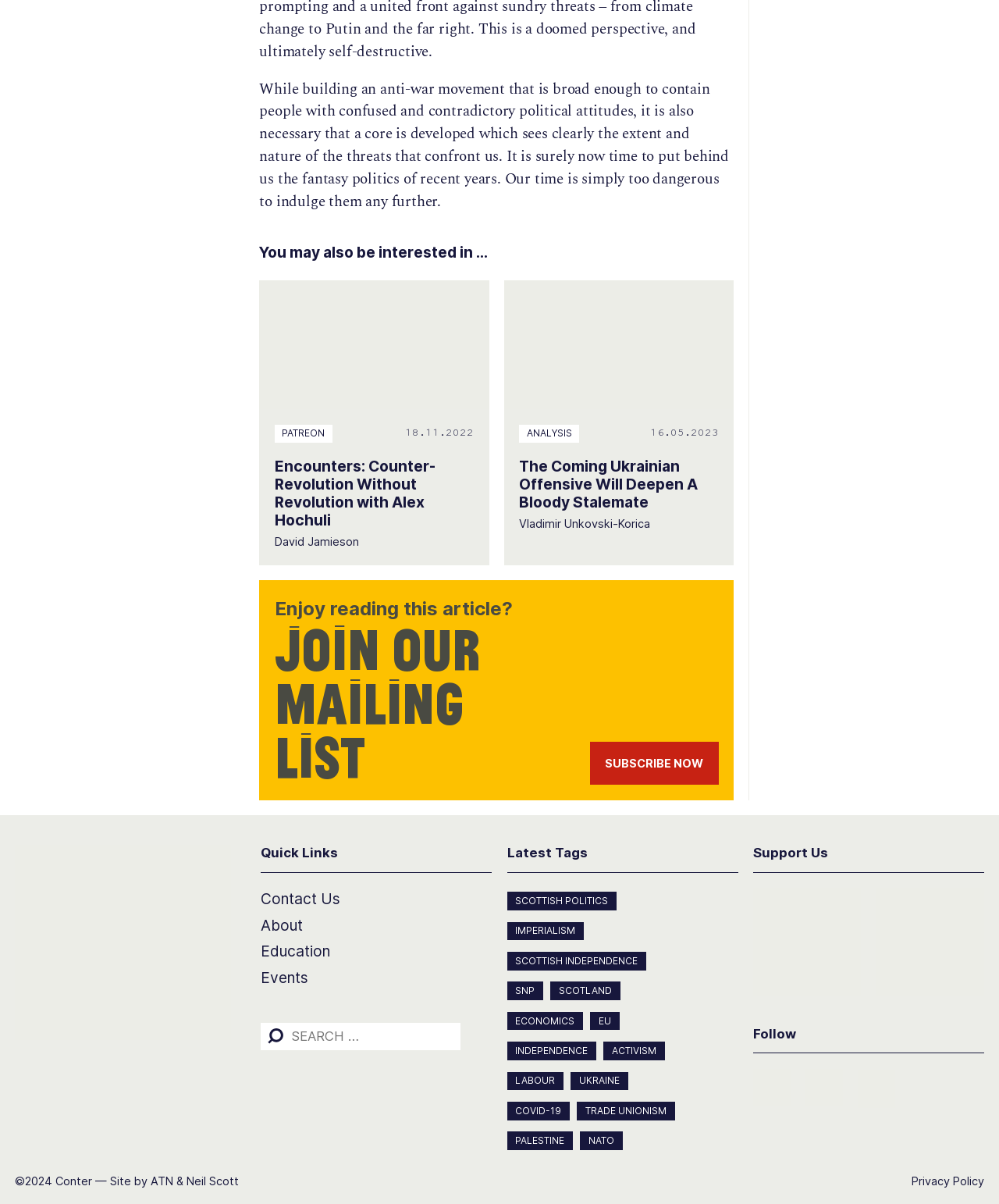Using the provided description: "independence", find the bounding box coordinates of the corresponding UI element. The output should be four float numbers between 0 and 1, in the format [left, top, right, bottom].

[0.507, 0.865, 0.597, 0.88]